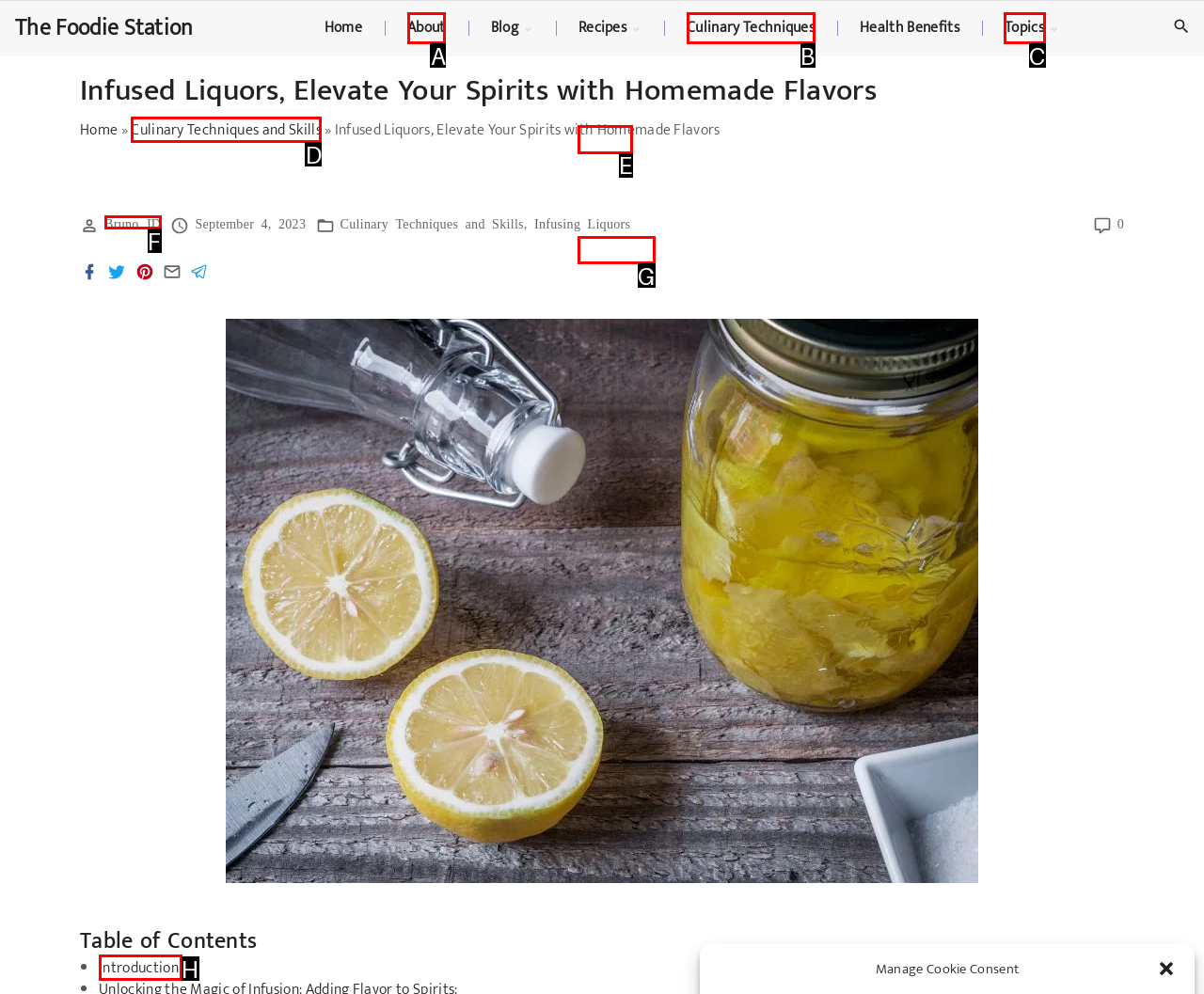Which option aligns with the description: Topics? Respond by selecting the correct letter.

C